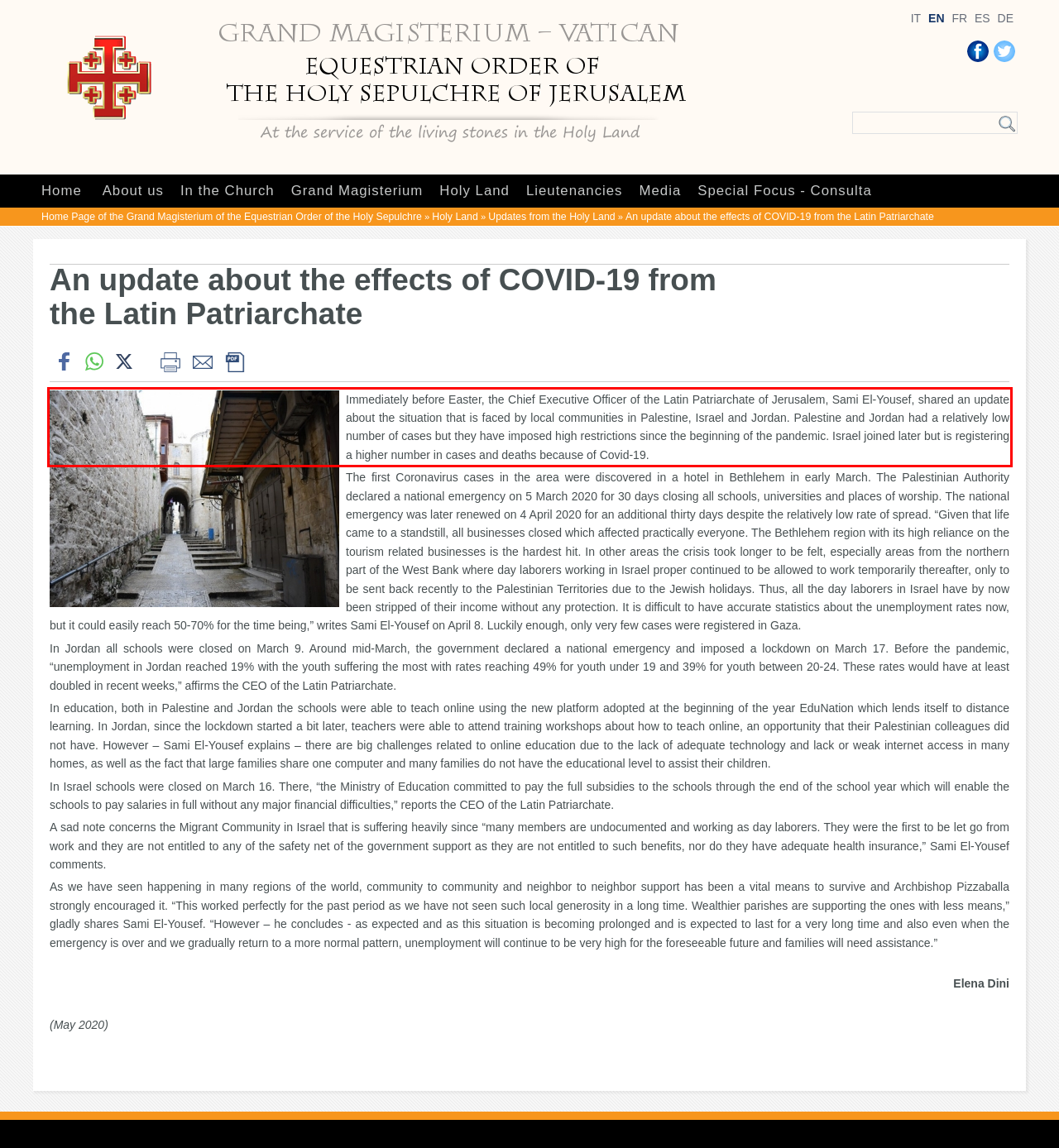Analyze the screenshot of the webpage that features a red bounding box and recognize the text content enclosed within this red bounding box.

Immediately before Easter, the Chief Executive Officer of the Latin Patriarchate of Jerusalem, Sami El-Yousef, shared an update about the situation that is faced by local communities in Palestine, Israel and Jordan. Palestine and Jordan had a relatively low number of cases but they have imposed high restrictions since the beginning of the pandemic. Israel joined later but is registering a higher number in cases and deaths because of Covid-19.